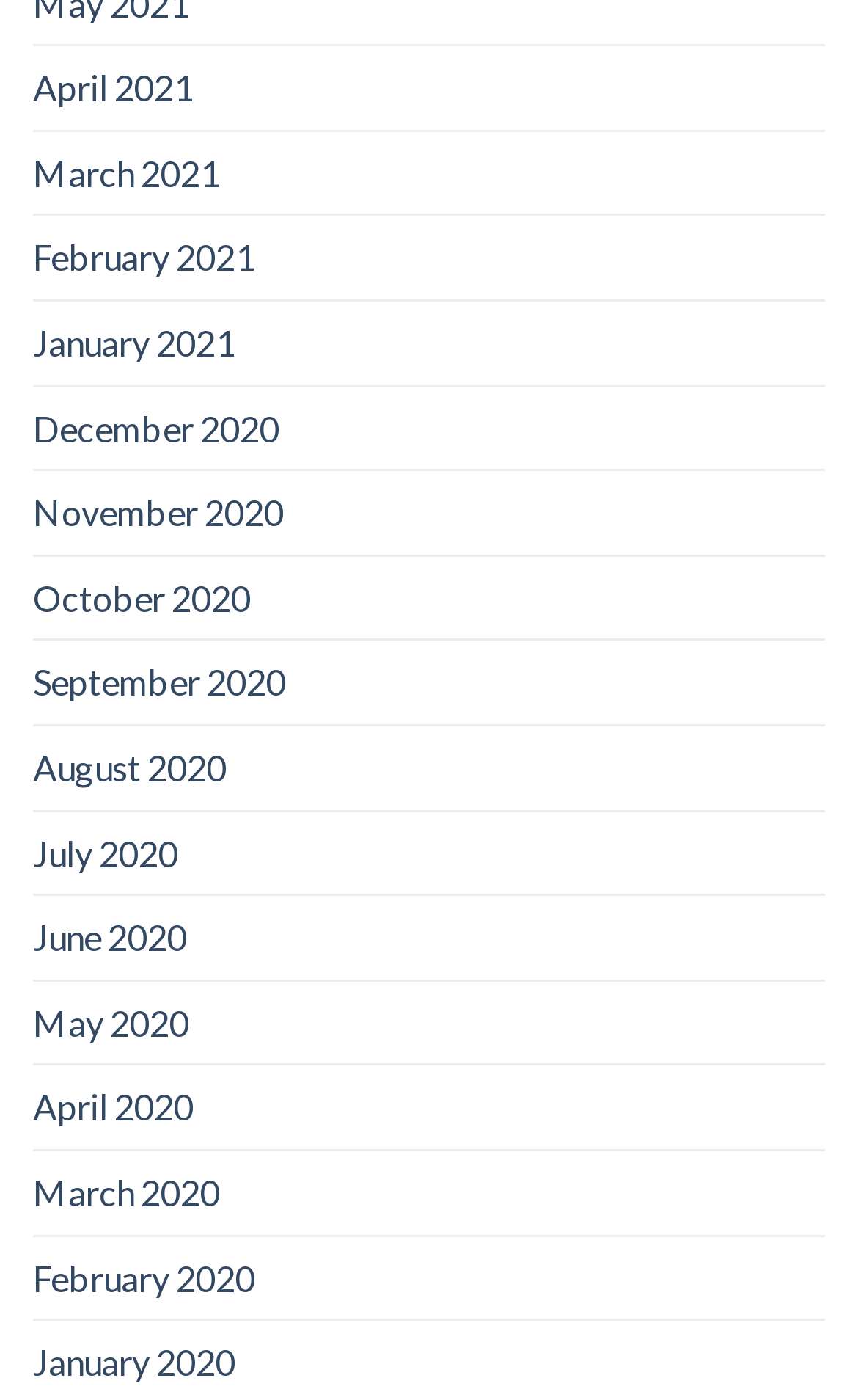How many links are there on the webpage?
From the image, provide a succinct answer in one word or a short phrase.

16